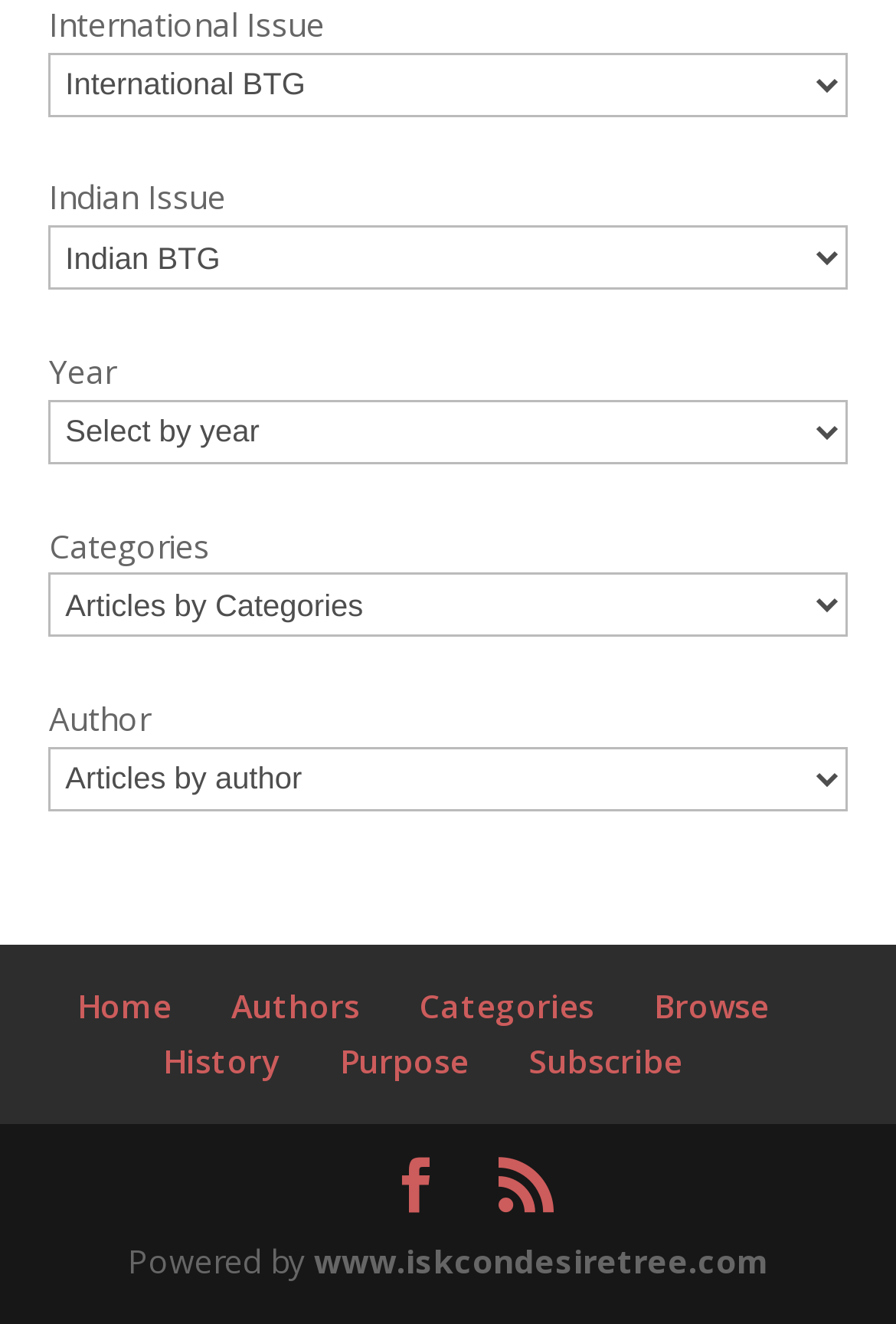What is the website powered by?
From the image, respond with a single word or phrase.

www.iskcondesiretree.com